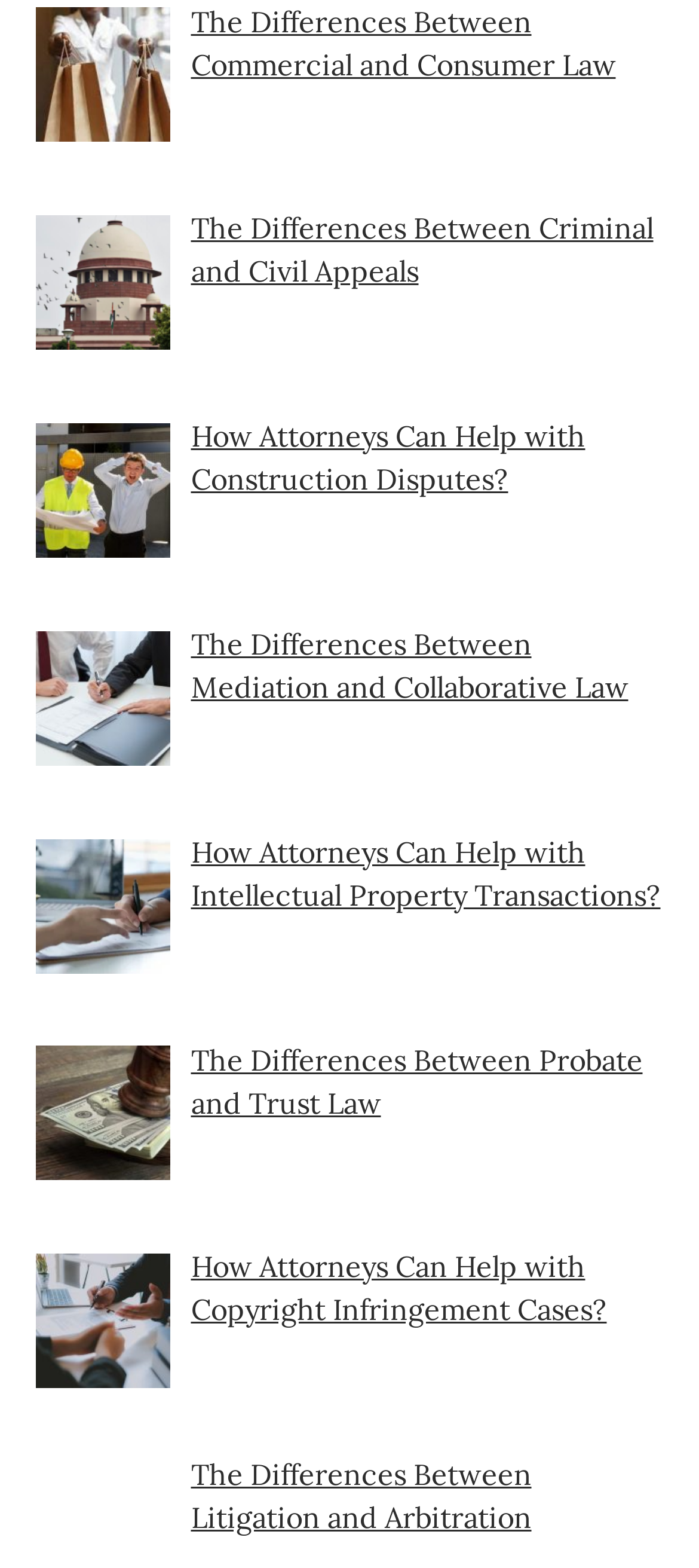Determine the bounding box coordinates for the clickable element required to fulfill the instruction: "understand the differences between probate and trust law". Provide the coordinates as four float numbers between 0 and 1, i.e., [left, top, right, bottom].

[0.273, 0.664, 0.919, 0.714]